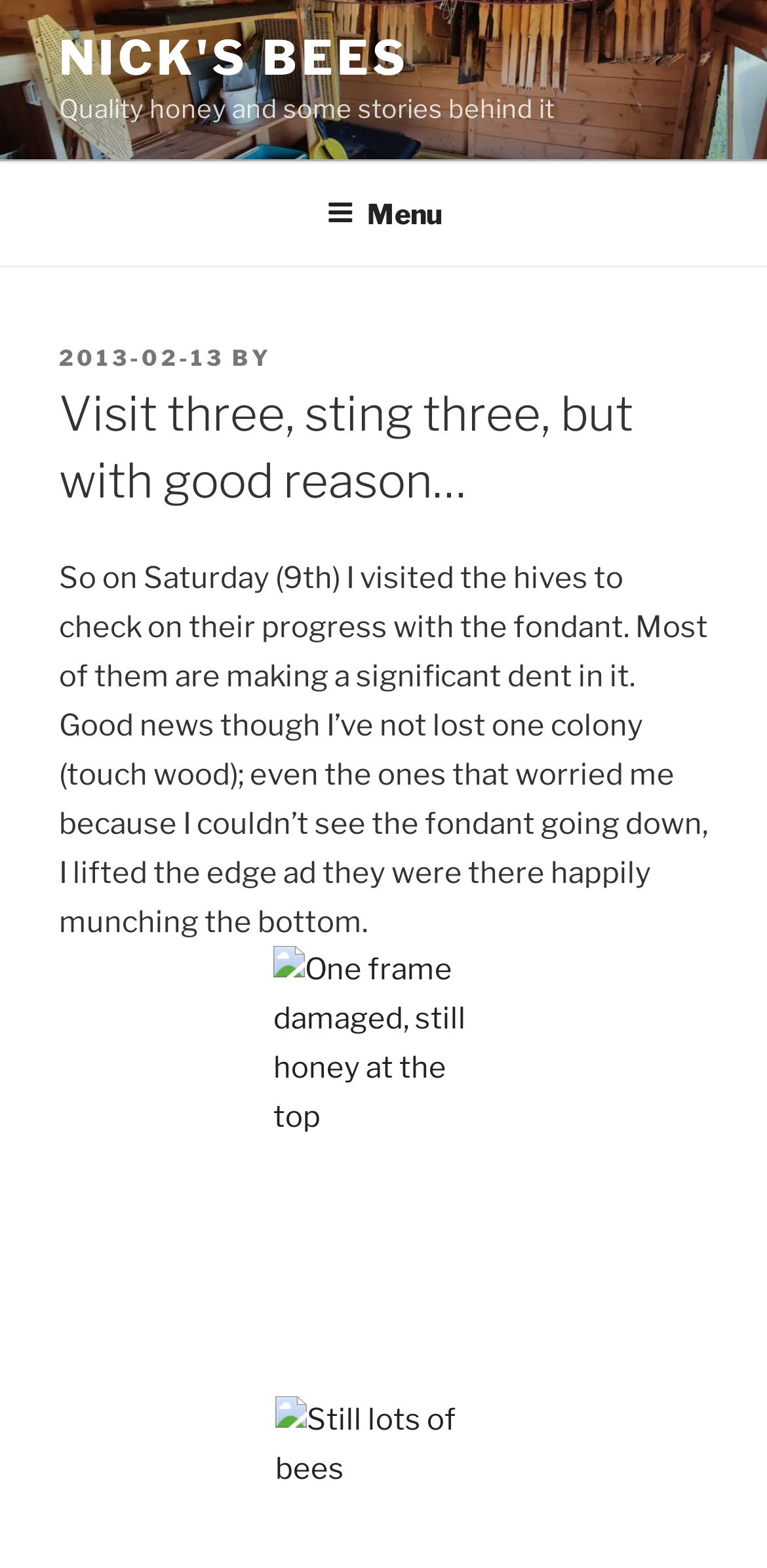Provide the bounding box coordinates in the format (top-left x, top-left y, bottom-right x, bottom-right y). All values are floating point numbers between 0 and 1. Determine the bounding box coordinate of the UI element described as: 2013-02-132023-02-07

[0.077, 0.22, 0.292, 0.237]